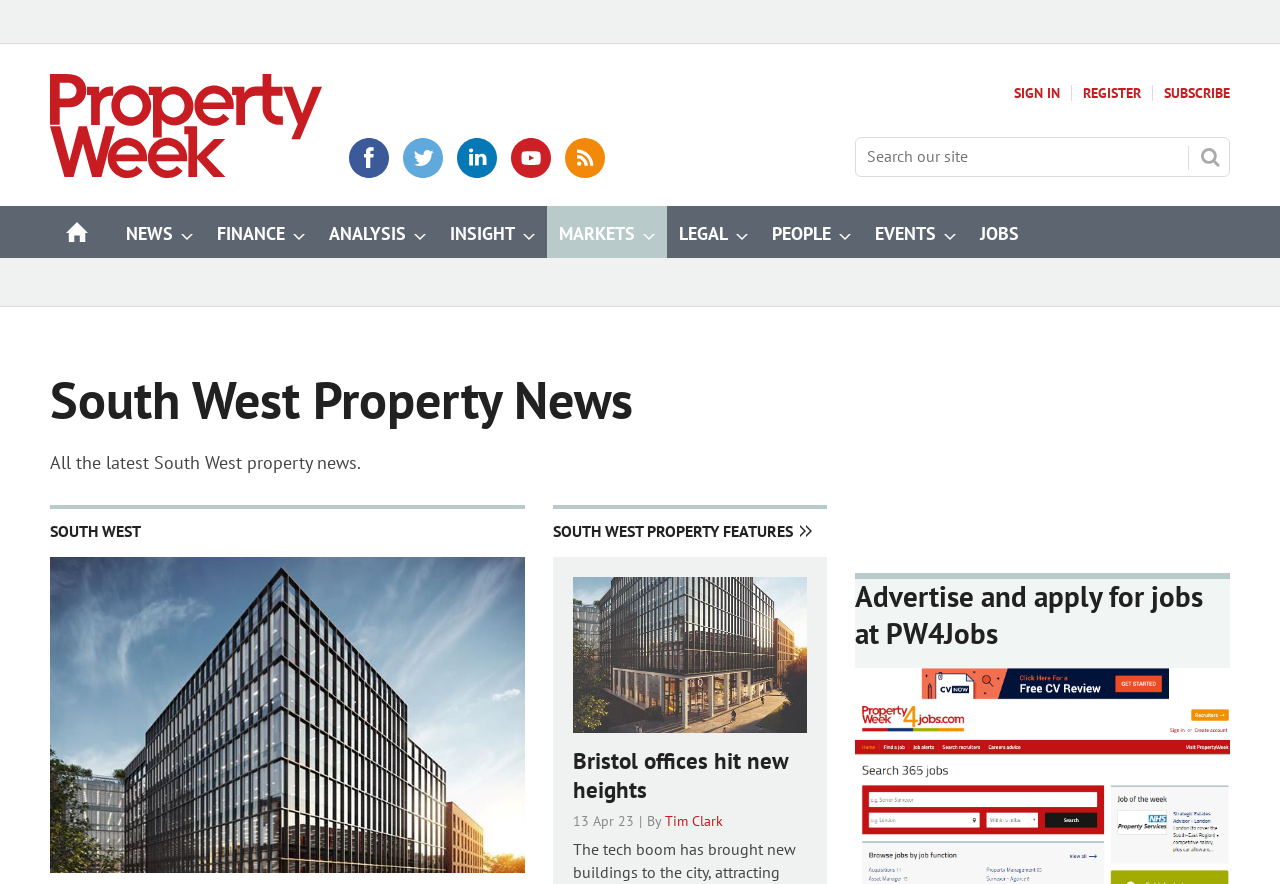Pinpoint the bounding box coordinates of the element that must be clicked to accomplish the following instruction: "Search our site". The coordinates should be in the format of four float numbers between 0 and 1, i.e., [left, top, right, bottom].

[0.668, 0.155, 0.961, 0.2]